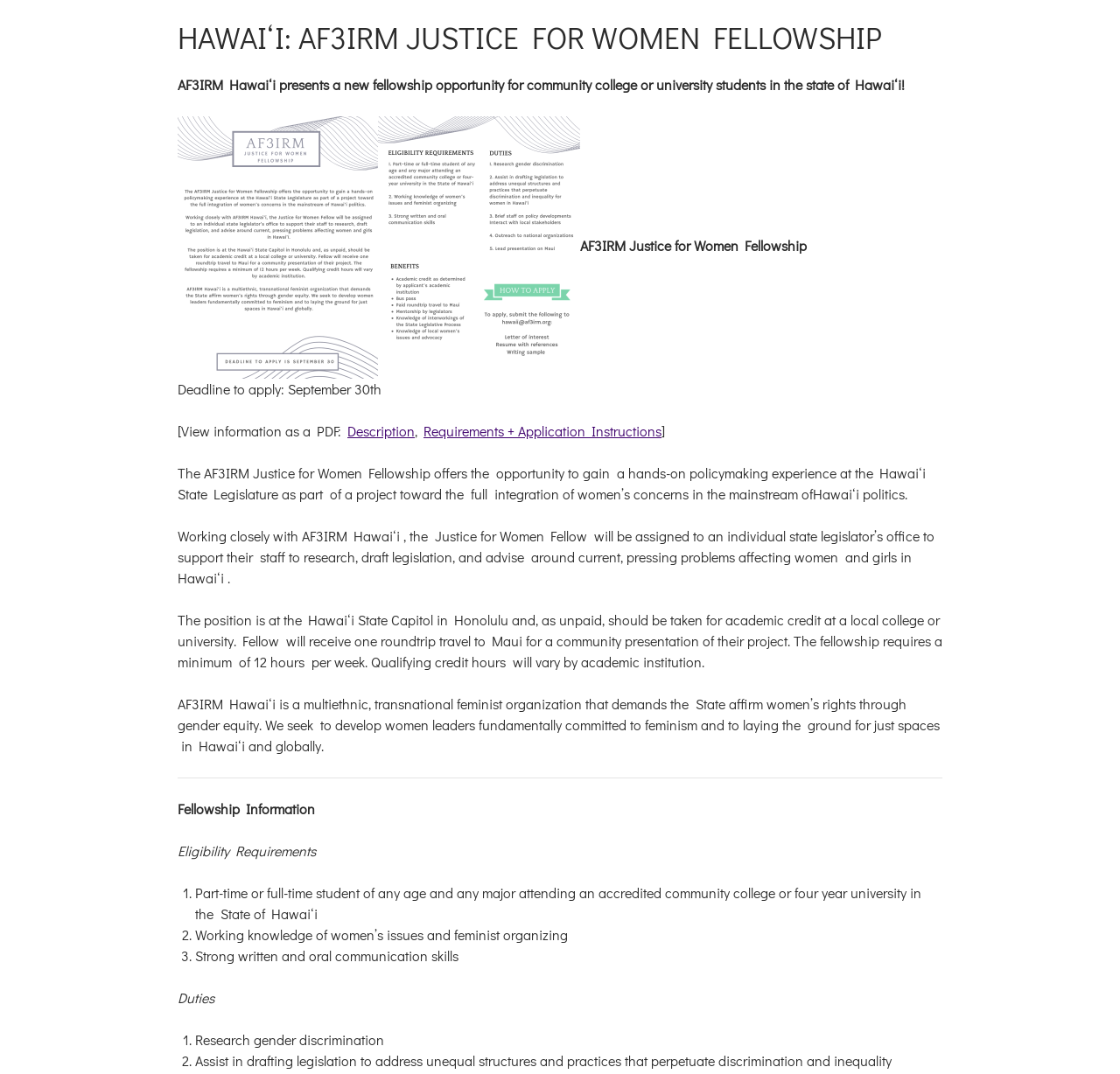Identify the bounding box for the UI element specified in this description: "Description". The coordinates must be four float numbers between 0 and 1, formatted as [left, top, right, bottom].

[0.31, 0.393, 0.37, 0.41]